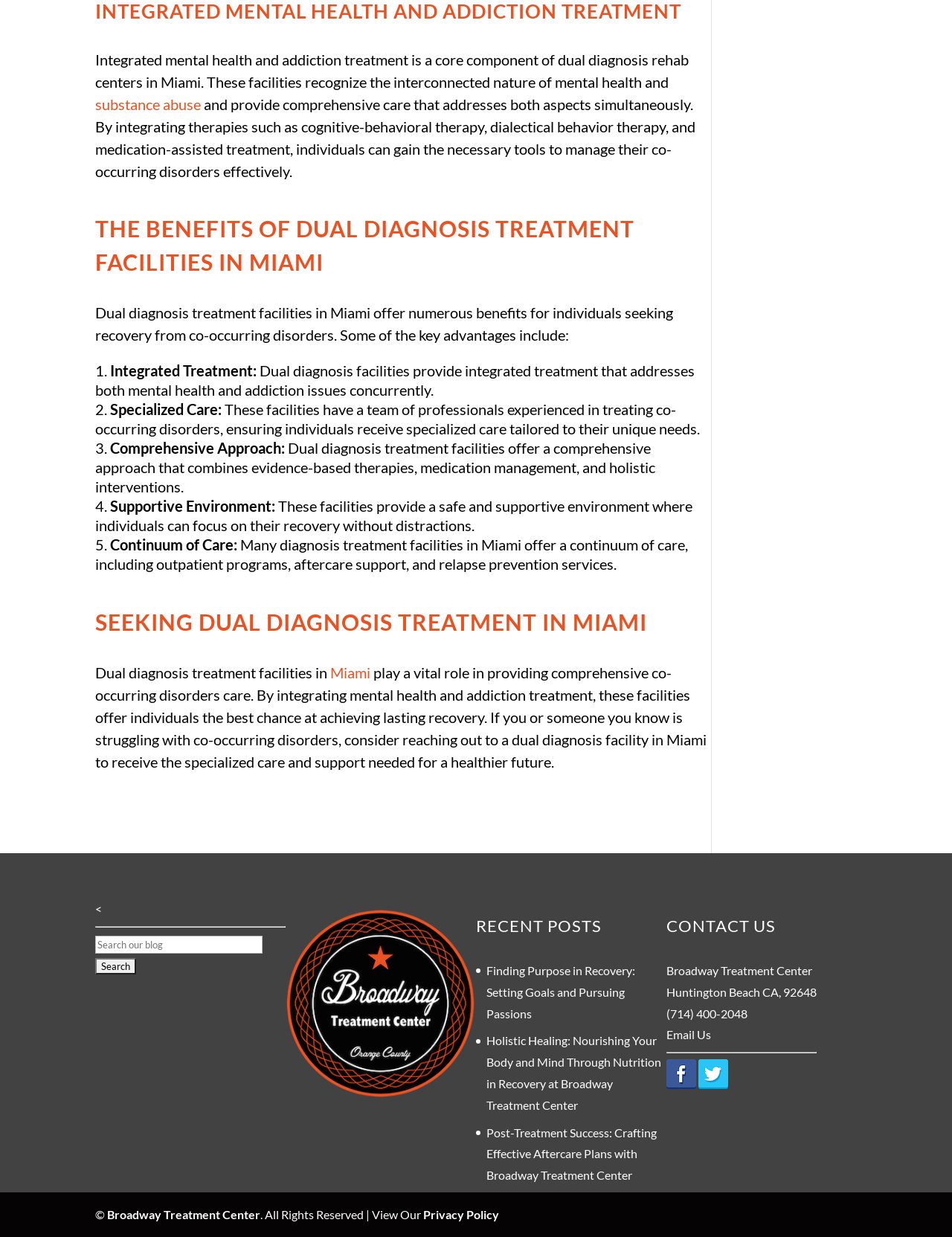Given the element description "alt="Broadway Treatment Center Facebook"" in the screenshot, predict the bounding box coordinates of that UI element.

[0.7, 0.871, 0.731, 0.882]